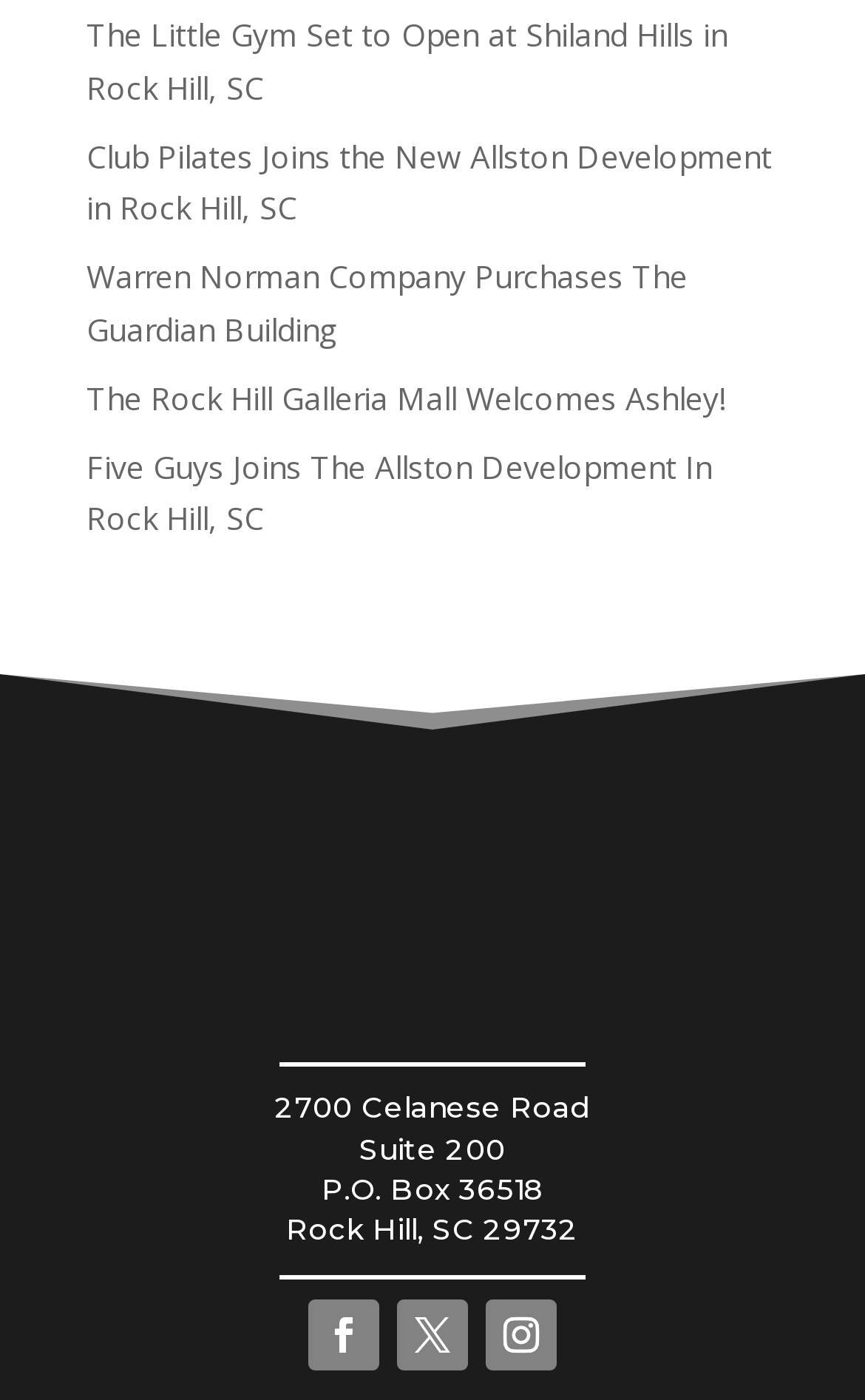Could you please study the image and provide a detailed answer to the question:
What is the address of the location mentioned?

I found the address by looking at the StaticText elements with bounding box coordinates that indicate they are located below the links. The address is composed of four parts: '2700 Celanese Road', 'Suite 200', 'P.O. Box 36518', and 'Rock Hill, SC 29732'.